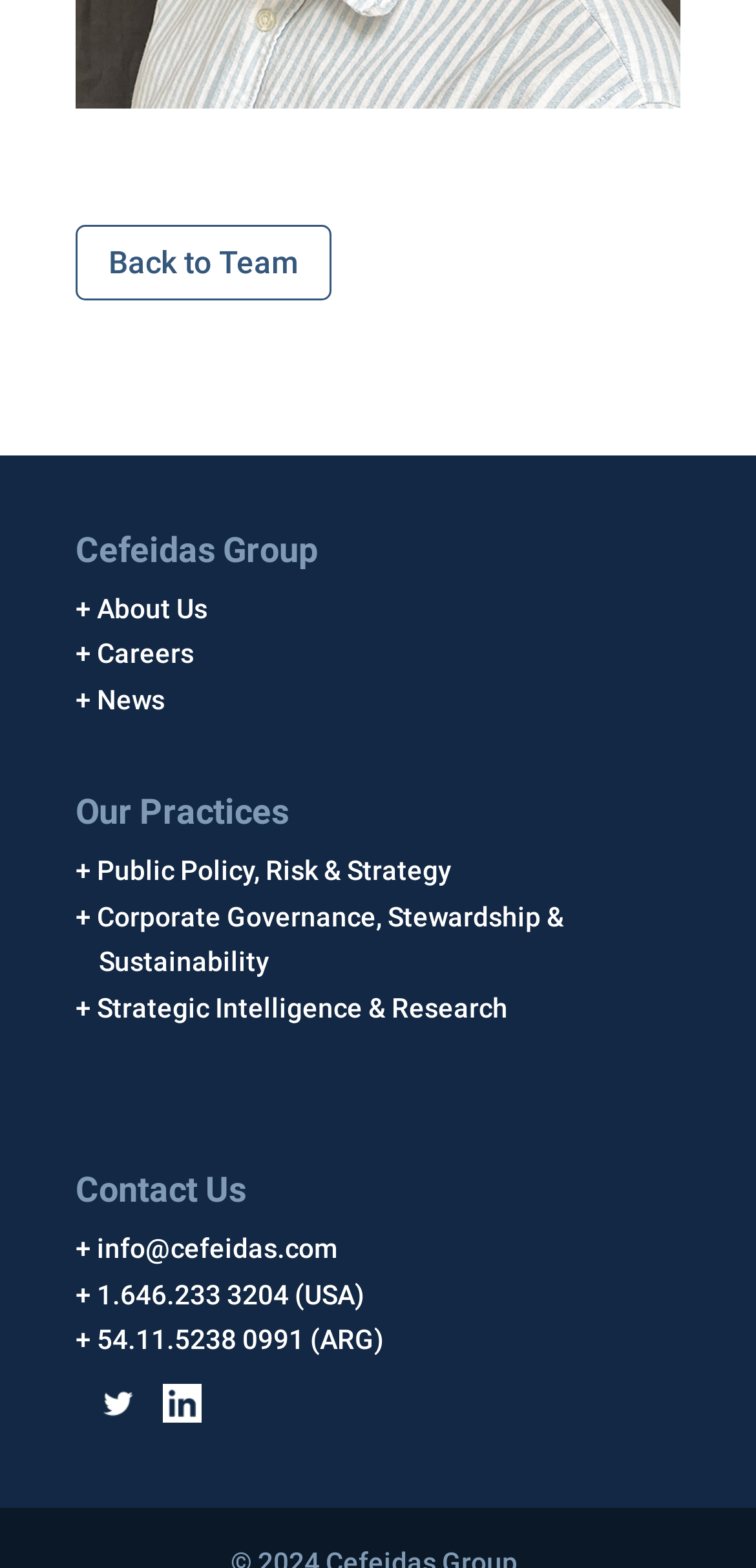Provide the bounding box coordinates for the area that should be clicked to complete the instruction: "Contact via email".

[0.131, 0.786, 0.446, 0.806]